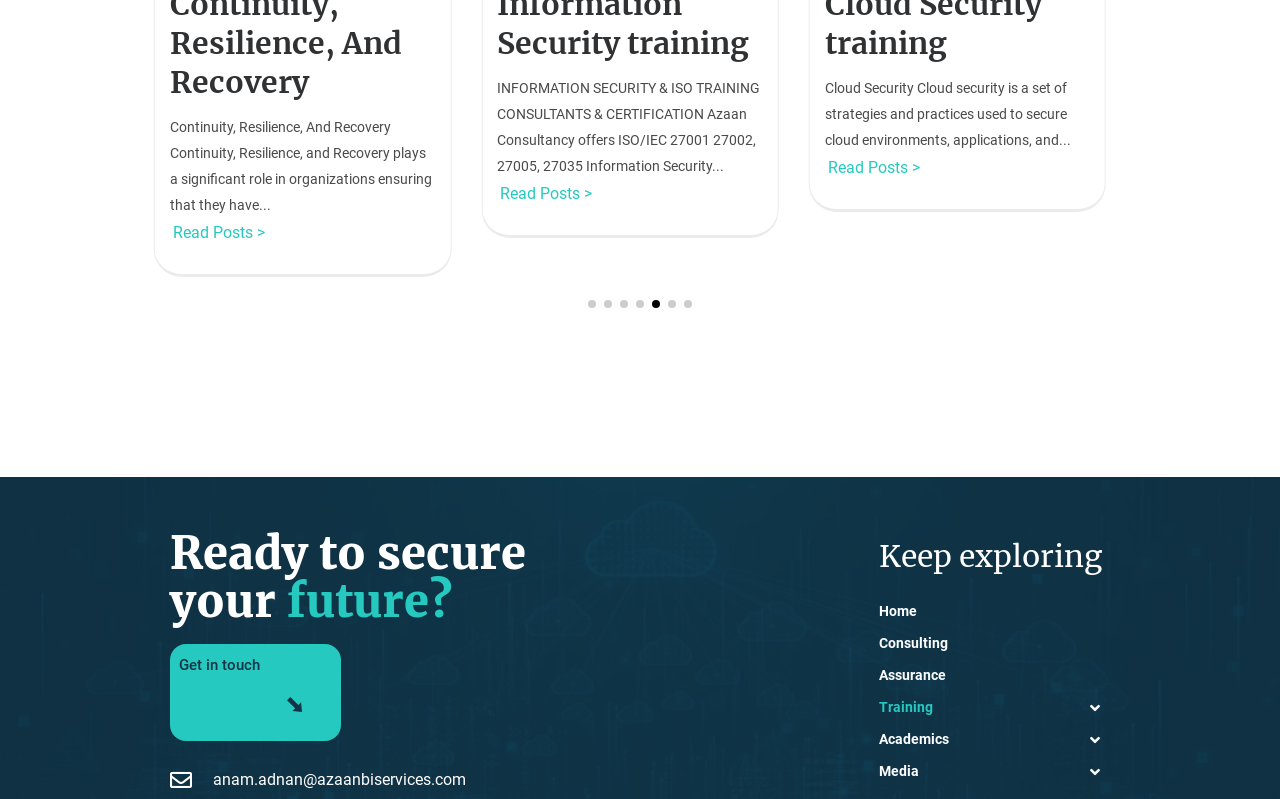Based on the element description: "images", identify the bounding box coordinates for this UI element. The coordinates must be four float numbers between 0 and 1, listed as [left, top, right, bottom].

[0.133, 0.858, 0.236, 0.9]